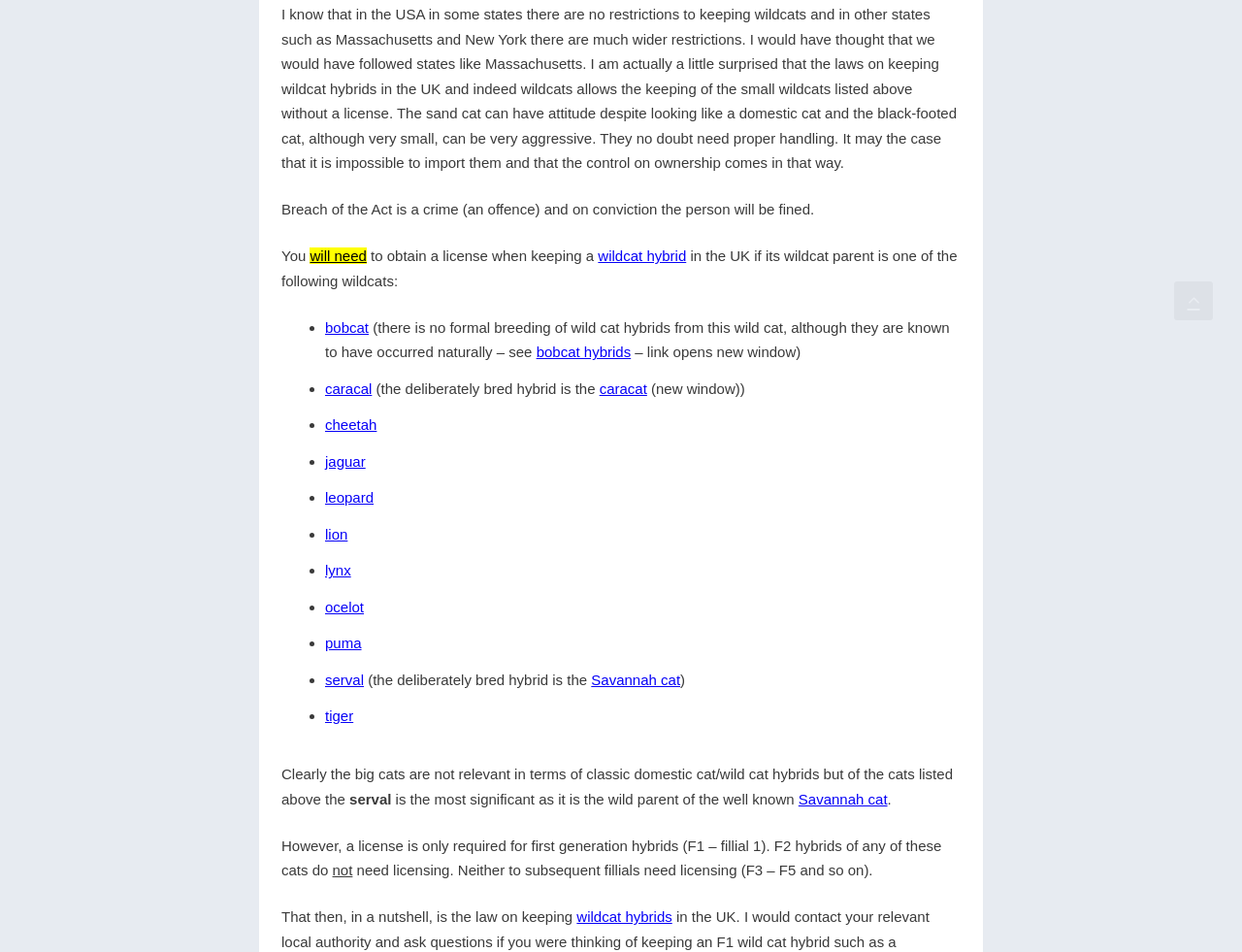Please specify the bounding box coordinates in the format (top-left x, top-left y, bottom-right x, bottom-right y), with values ranging from 0 to 1. Identify the bounding box for the UI component described as follows: Savannah cat

[0.643, 0.509, 0.715, 0.526]